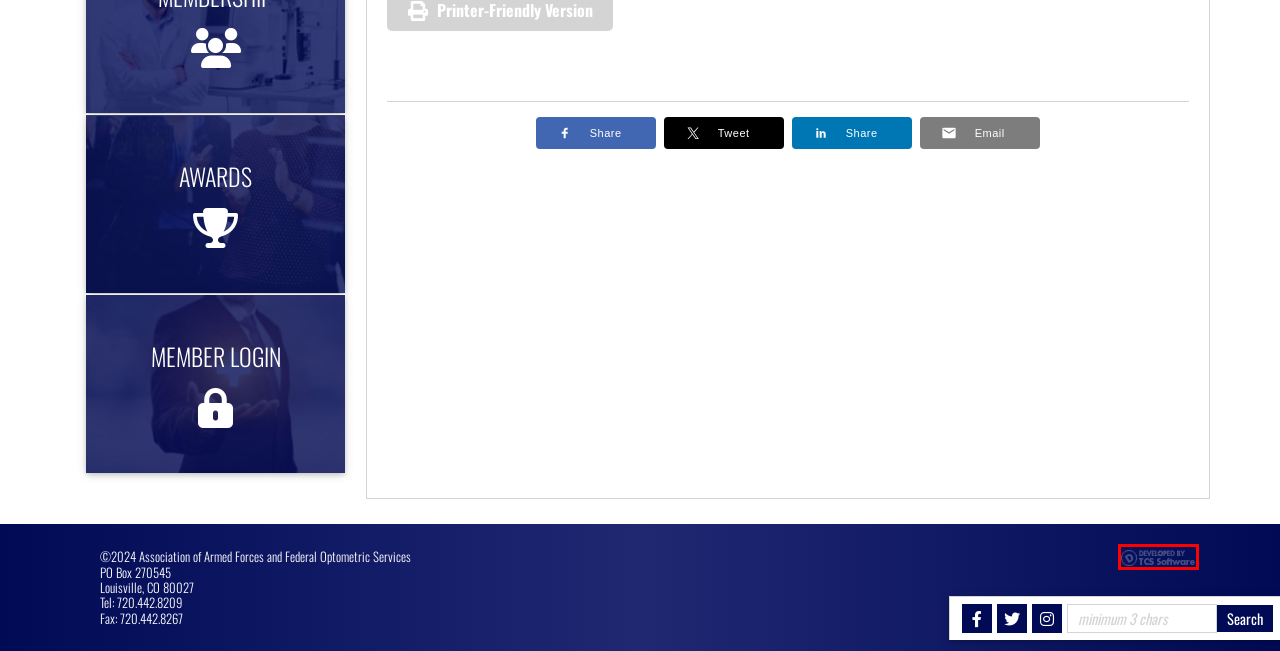Given a screenshot of a webpage featuring a red bounding box, identify the best matching webpage description for the new page after the element within the red box is clicked. Here are the options:
A. AFOS | Awards
B. TCS Software, Inc. Forward Thinking. Exceptional Service.
C. AFOS | Why Join
D. AFOS | Events
E. AFOS | Resources
F. AFOS | Classifieds
G. AFOS | Join Now
H. AFOS | Sponsors

B